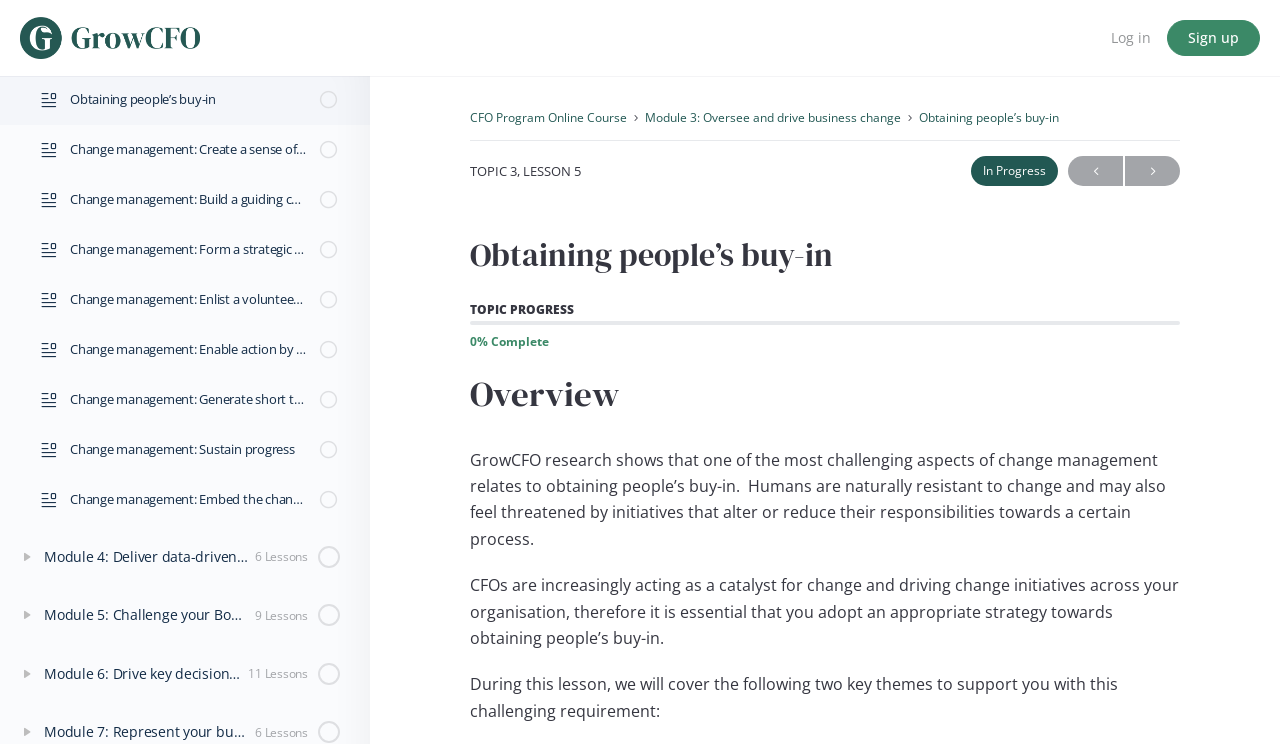Using the element description provided, determine the bounding box coordinates in the format (top-left x, top-left y, bottom-right x, bottom-right y). Ensure that all values are floating point numbers between 0 and 1. Element description: ← Previous

[0.834, 0.21, 0.877, 0.25]